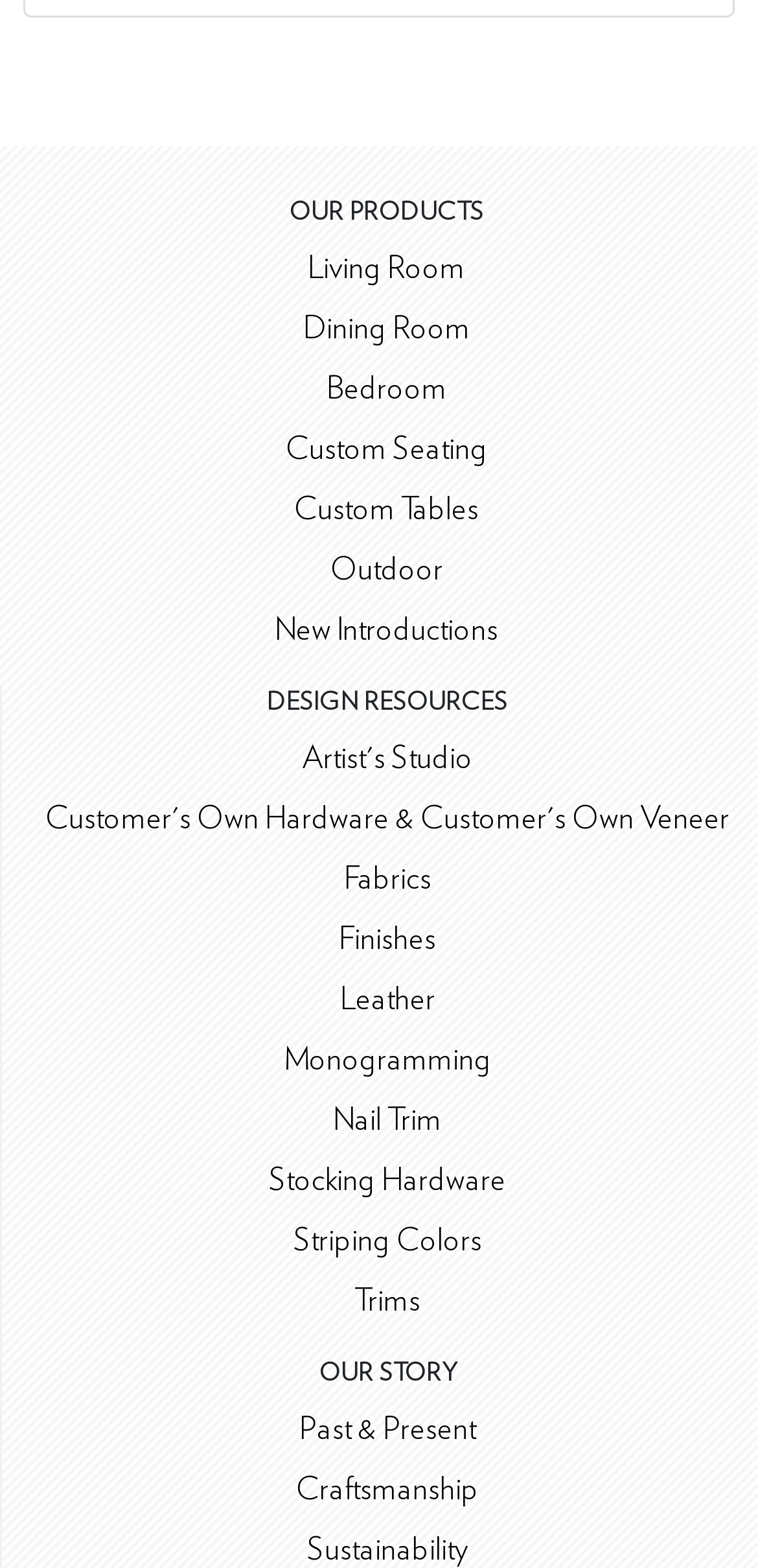How many categories are under 'OUR PRODUCTS'?
Based on the image, please offer an in-depth response to the question.

By examining the webpage, I can see that under the 'OUR PRODUCTS' section, there are 8 categories listed, which are 'Living Room', 'Dining Room', 'Bedroom', 'Custom Seating', 'Custom Tables', 'Outdoor', 'New Introductions'.